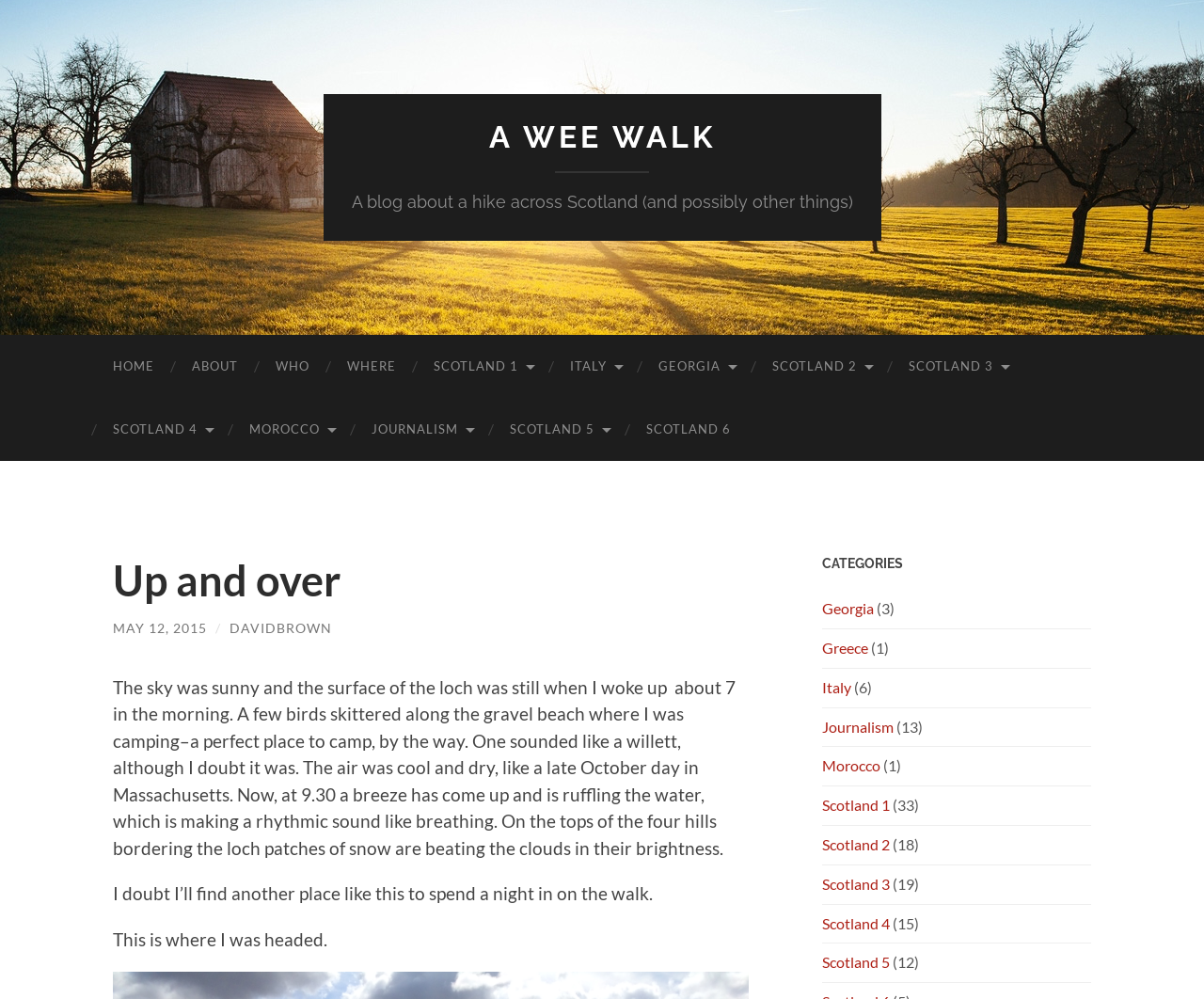Locate the bounding box coordinates of the element you need to click to accomplish the task described by this instruction: "View the 'SCOTLAND 1' category".

[0.345, 0.335, 0.458, 0.398]